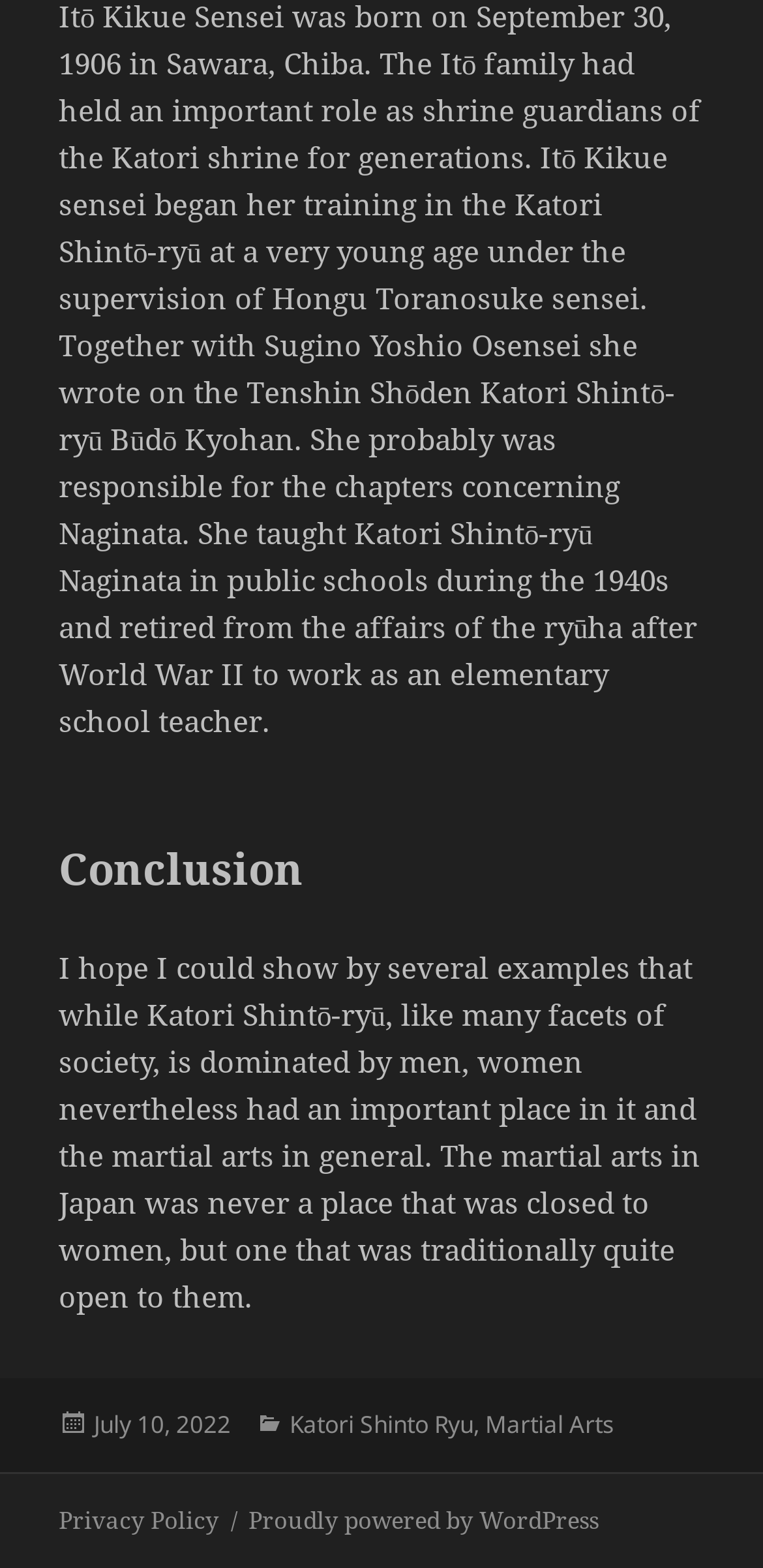Using floating point numbers between 0 and 1, provide the bounding box coordinates in the format (top-left x, top-left y, bottom-right x, bottom-right y). Locate the UI element described here: Martial Arts

[0.636, 0.897, 0.805, 0.92]